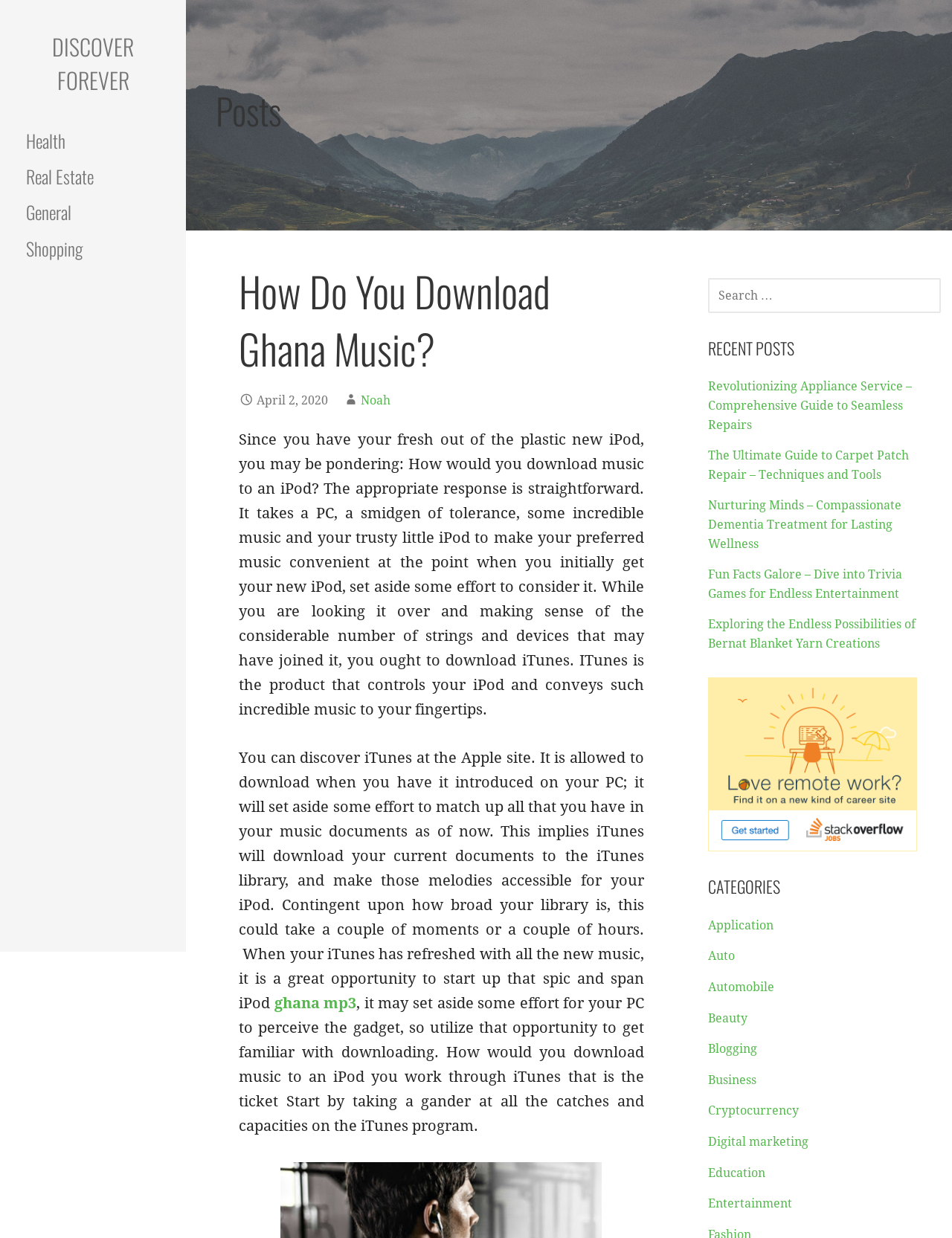Extract the top-level heading from the webpage and provide its text.

How Do You Download Ghana Music?